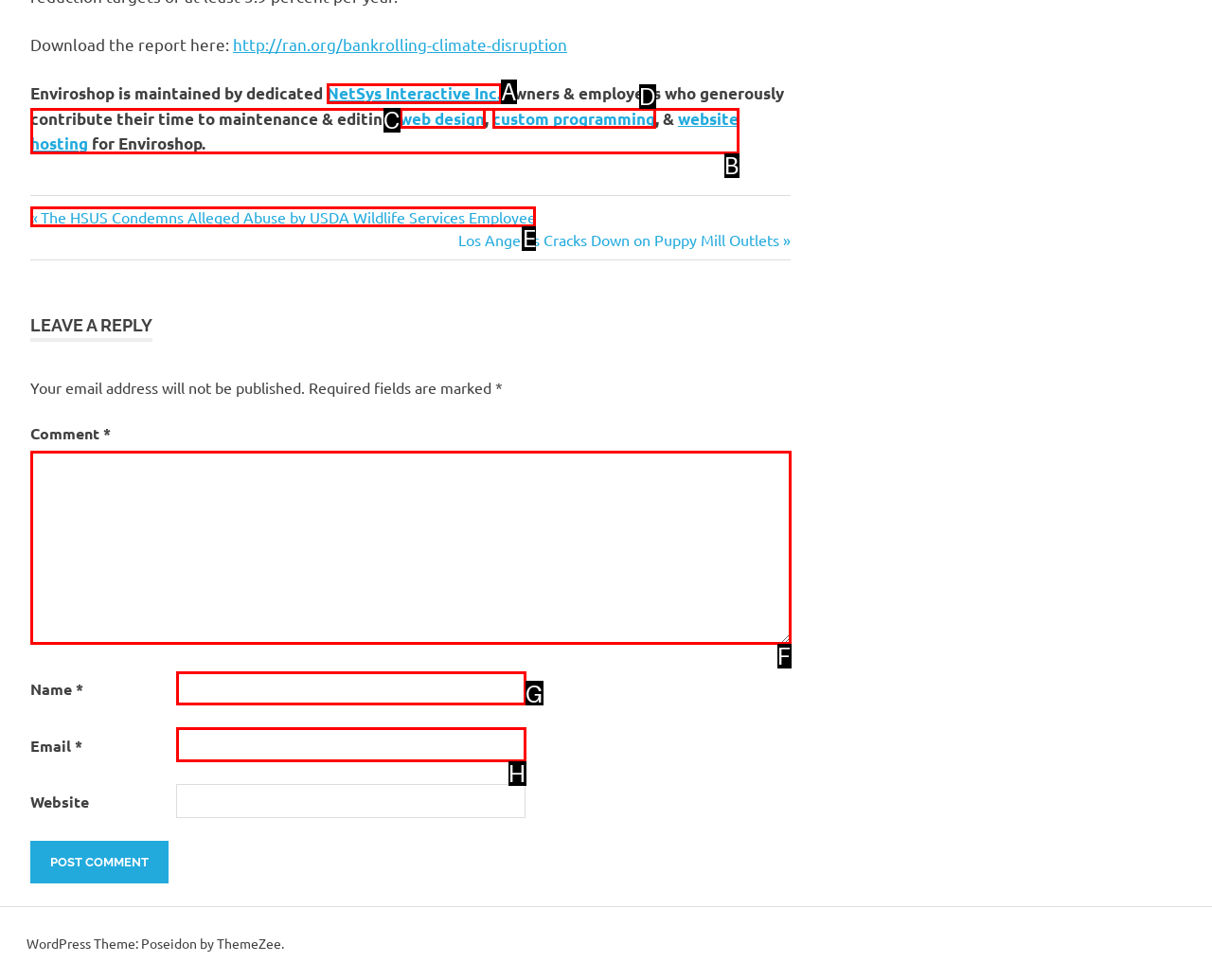Identify the correct UI element to click for this instruction: Click on the previous post
Respond with the appropriate option's letter from the provided choices directly.

E